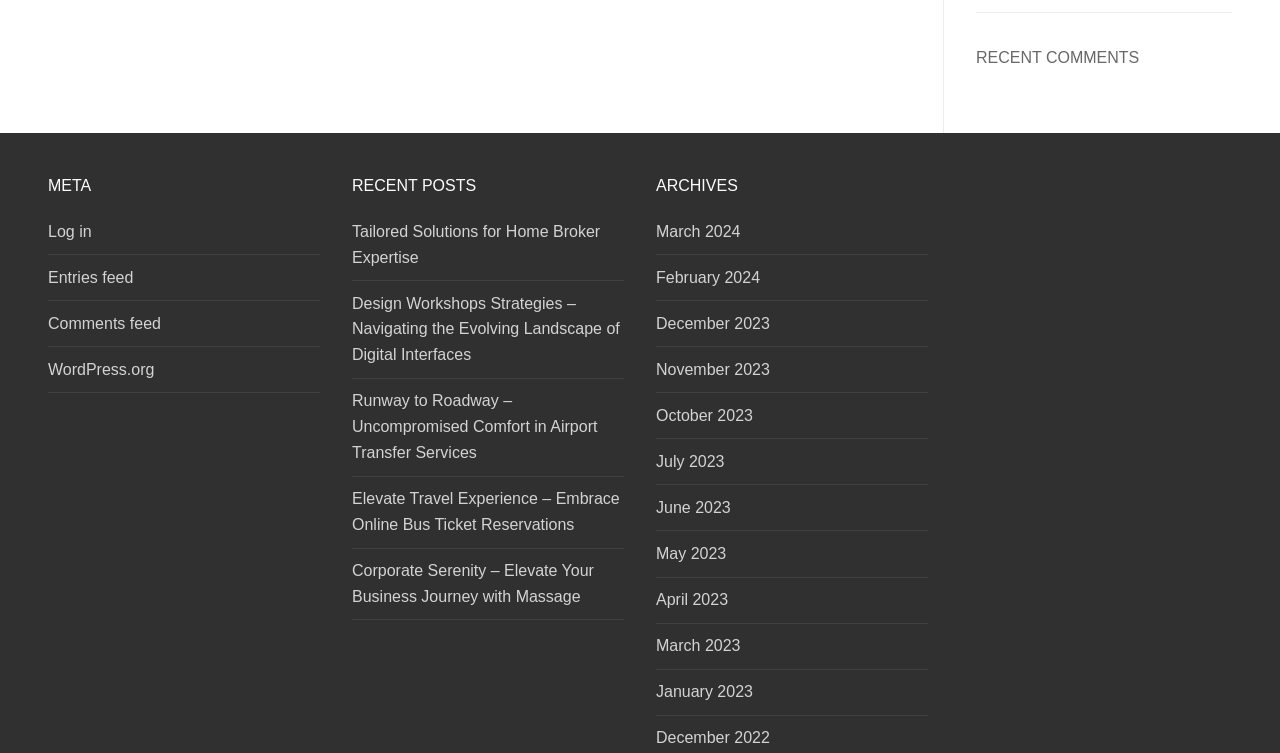Identify the bounding box coordinates for the UI element described by the following text: "WordPress.org". Provide the coordinates as four float numbers between 0 and 1, in the format [left, top, right, bottom].

[0.038, 0.474, 0.25, 0.522]